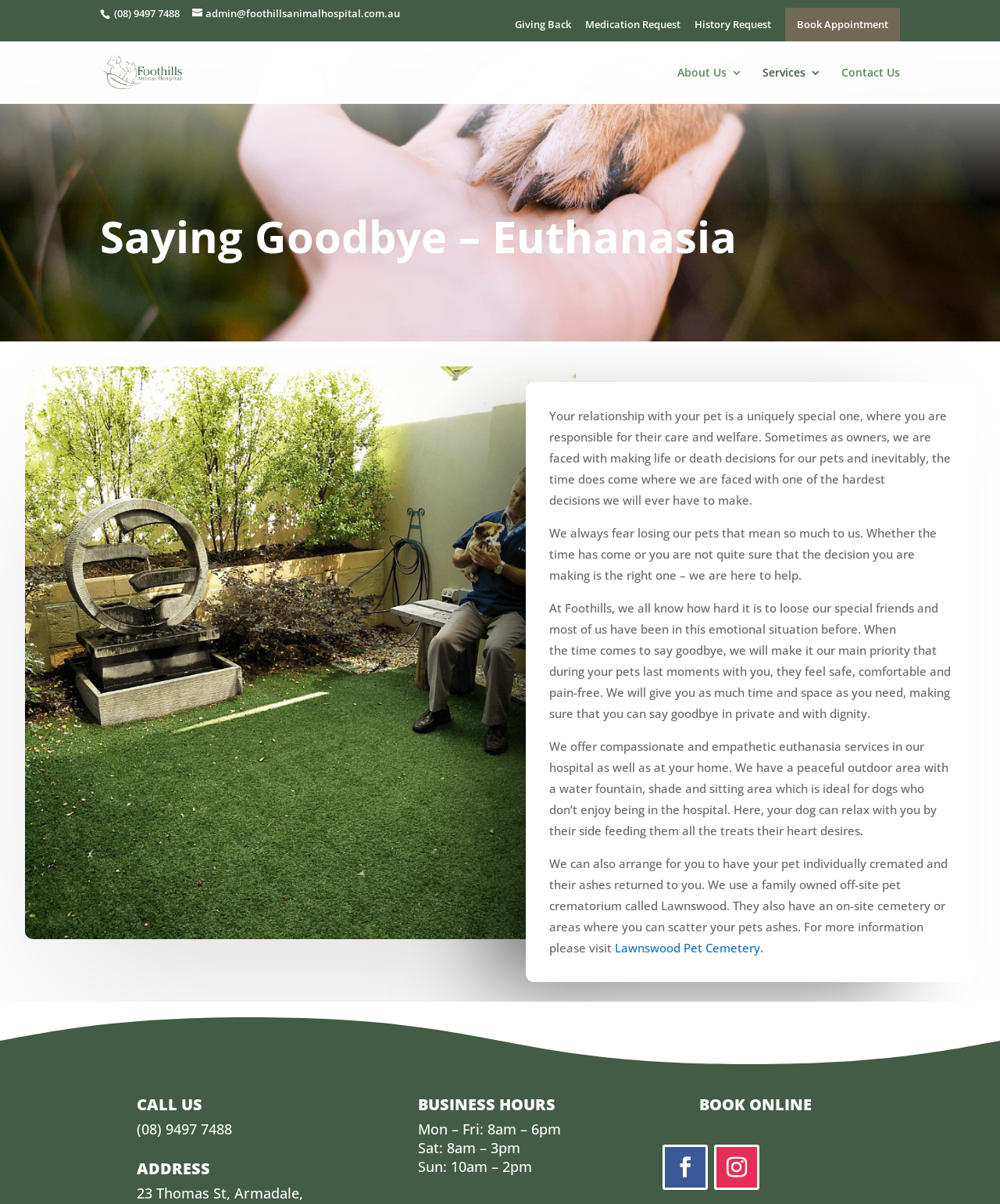Locate the bounding box coordinates of the element's region that should be clicked to carry out the following instruction: "Book an appointment". The coordinates need to be four float numbers between 0 and 1, i.e., [left, top, right, bottom].

[0.785, 0.006, 0.9, 0.034]